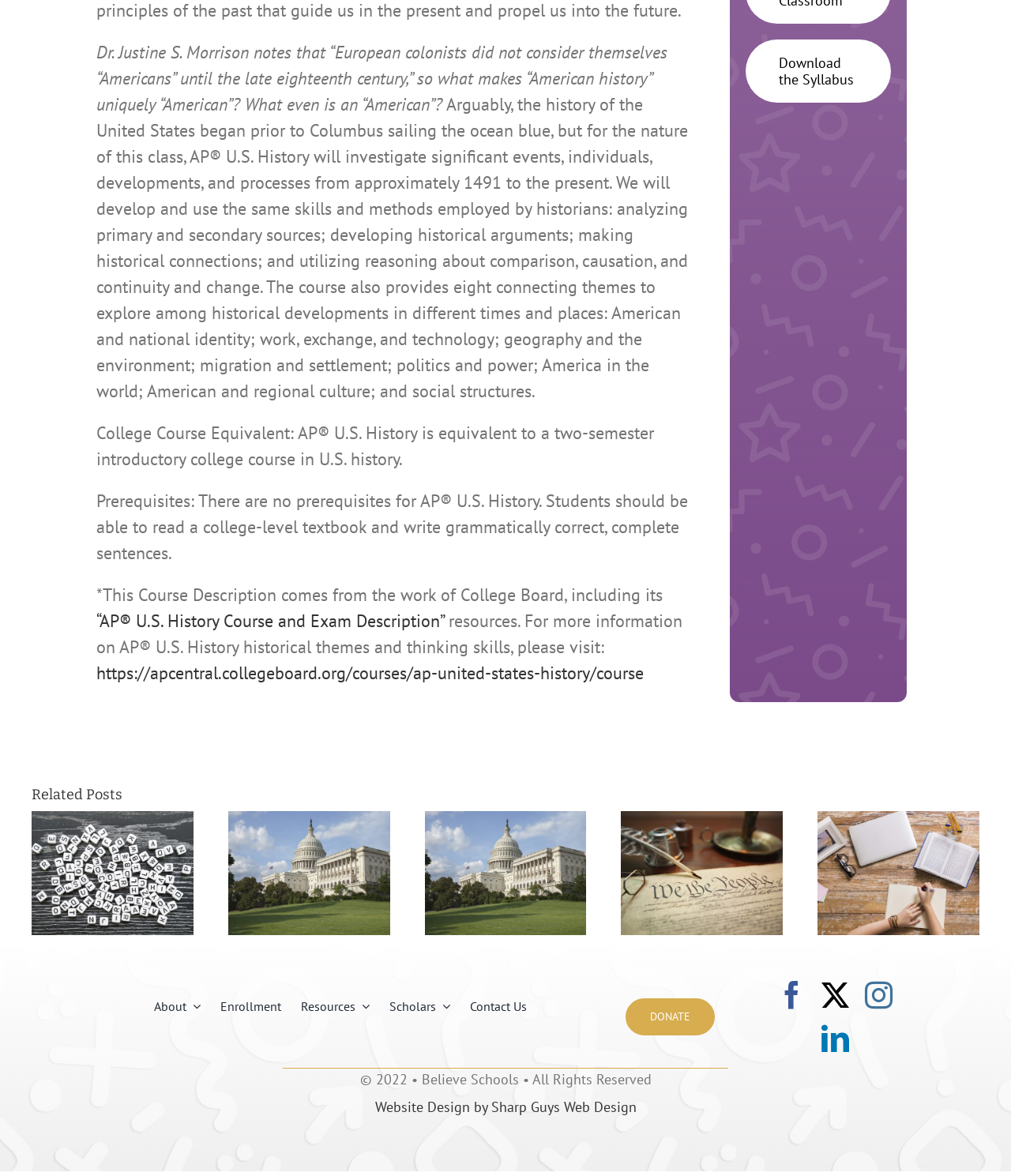Locate the bounding box coordinates of the segment that needs to be clicked to meet this instruction: "Donate to Believe Schools".

[0.619, 0.849, 0.707, 0.88]